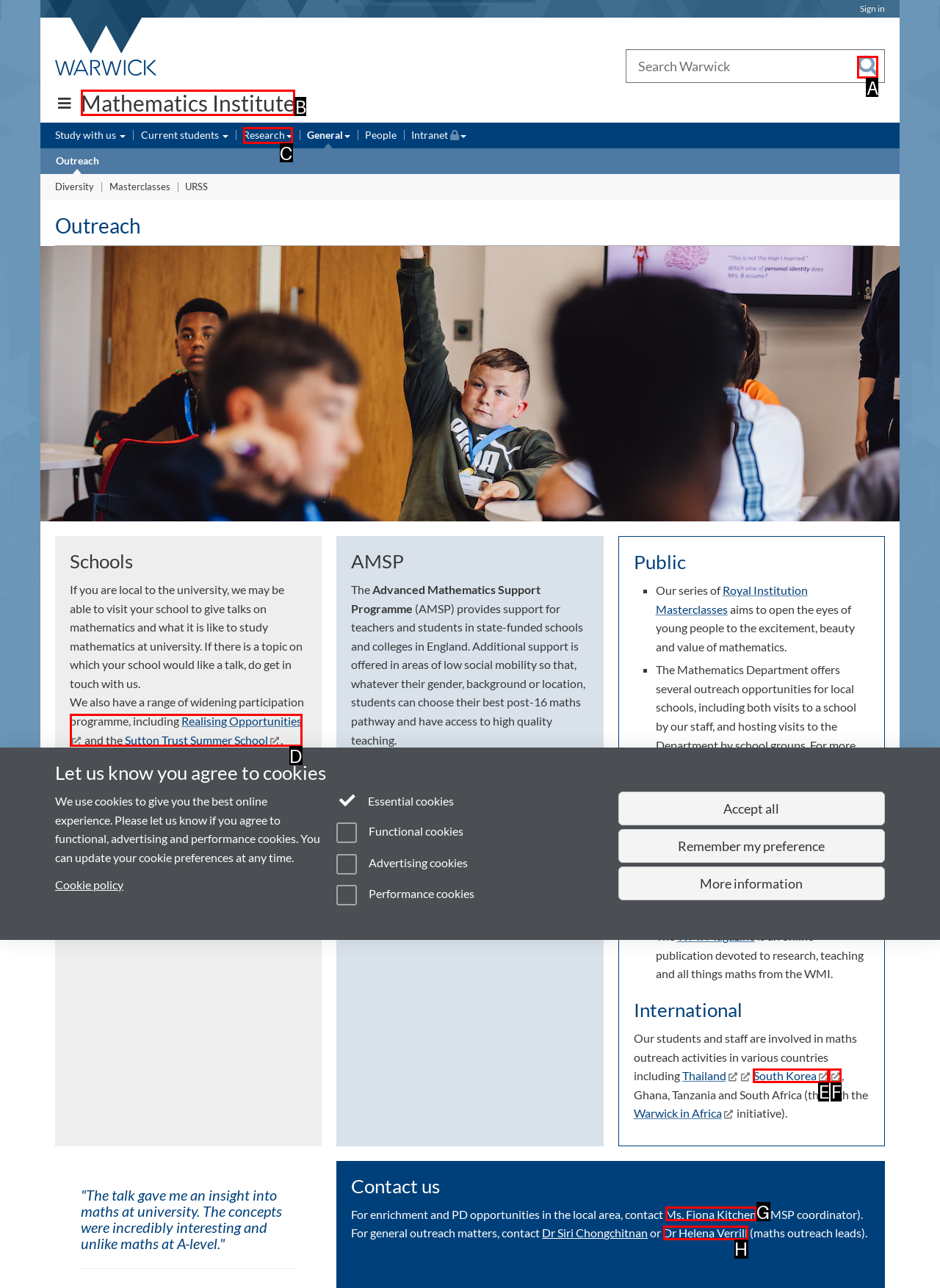Tell me which one HTML element I should click to complete the following task: Visit Mathematics Institute Answer with the option's letter from the given choices directly.

B